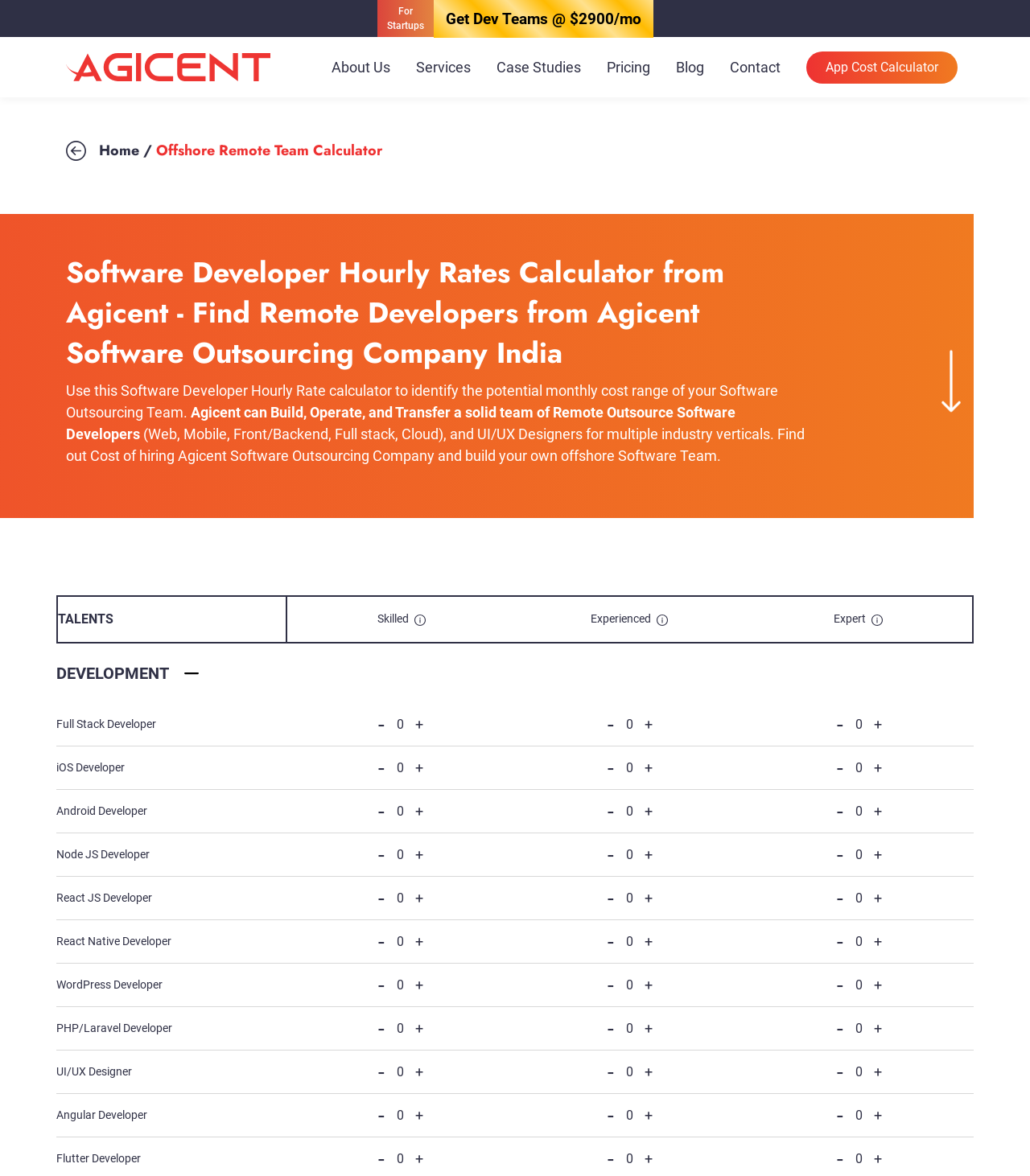Please determine the bounding box coordinates for the element that should be clicked to follow these instructions: "Click on 'DEVELOPMENT'".

[0.055, 0.547, 0.945, 0.598]